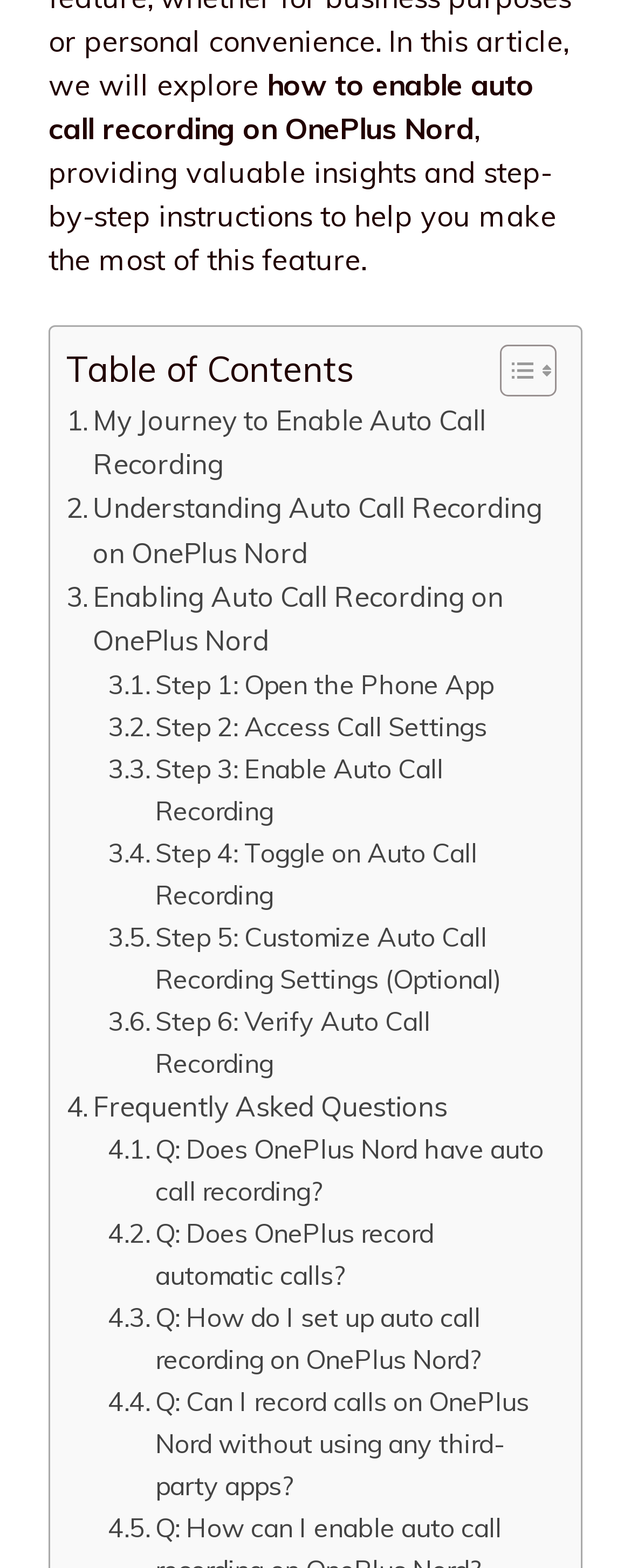Answer the question using only a single word or phrase: 
How many FAQs are there in the article?

4